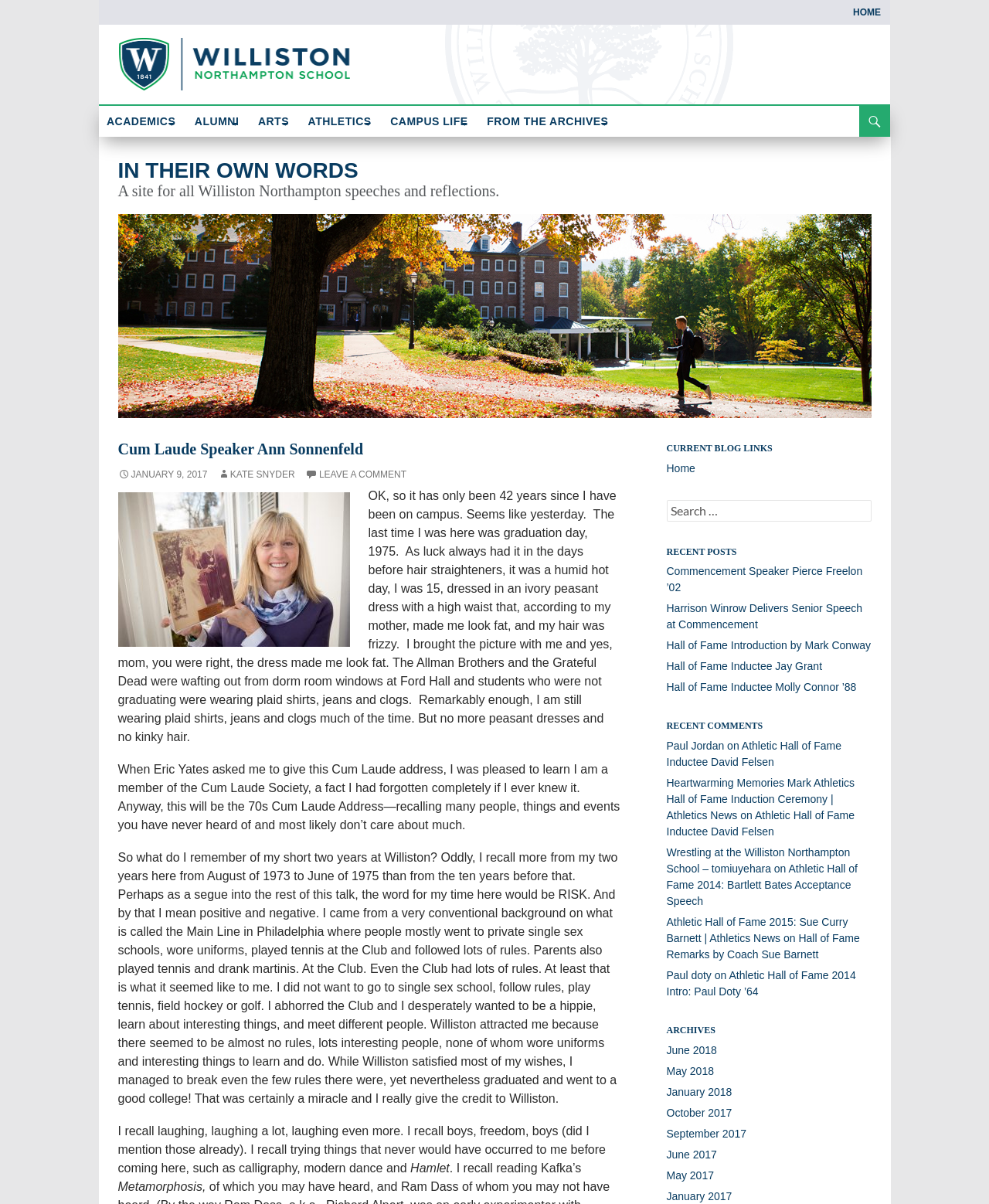Give a one-word or short-phrase answer to the following question: 
How many months are listed in the 'ARCHIVES' section?

7